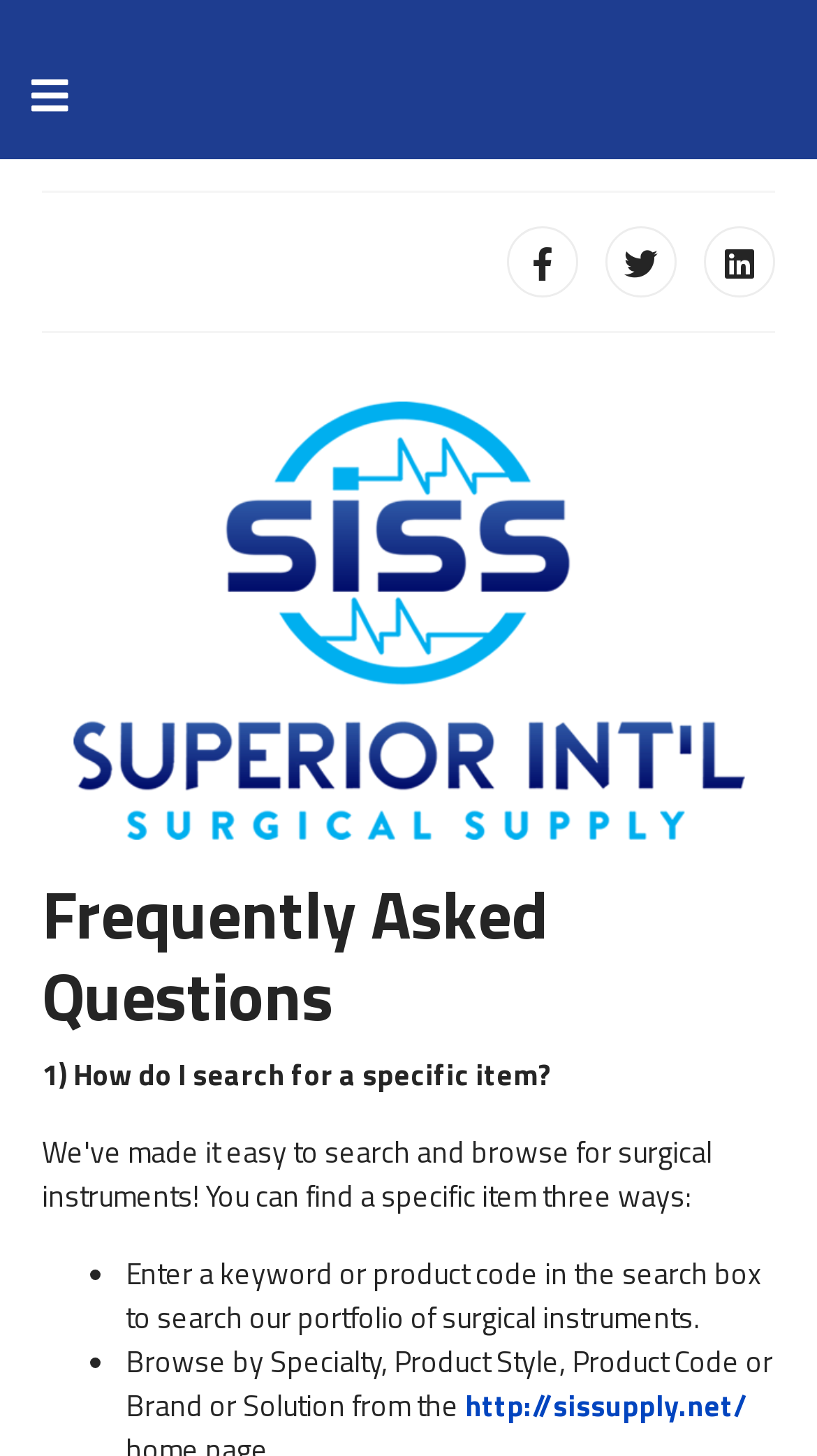Identify the bounding box for the given UI element using the description provided. Coordinates should be in the format (top-left x, top-left y, bottom-right x, bottom-right y) and must be between 0 and 1. Here is the description: http://sissupply.net/

[0.569, 0.95, 0.915, 0.98]